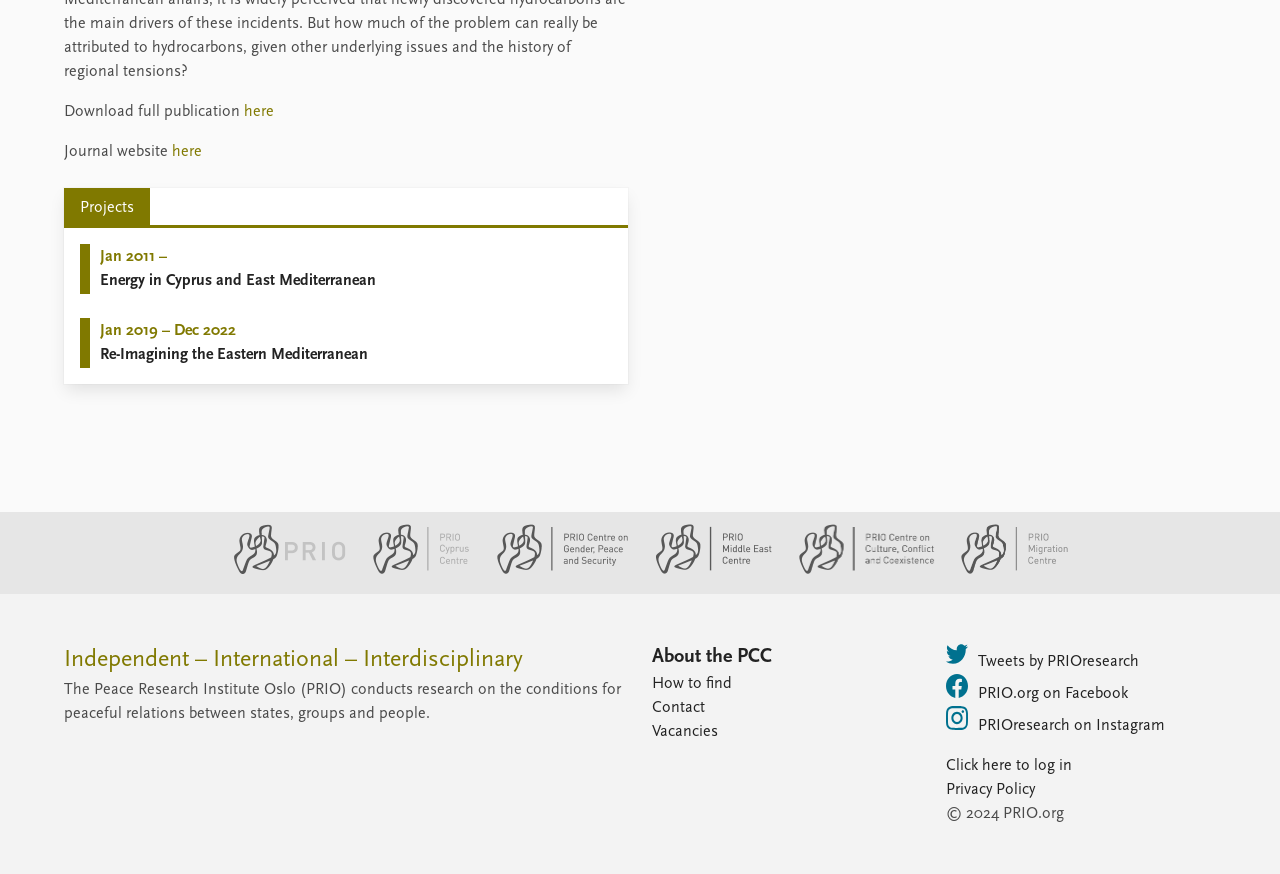Locate the bounding box coordinates for the element described below: "Tweets by PRIOresearch". The coordinates must be four float values between 0 and 1, formatted as [left, top, right, bottom].

[0.739, 0.735, 0.95, 0.771]